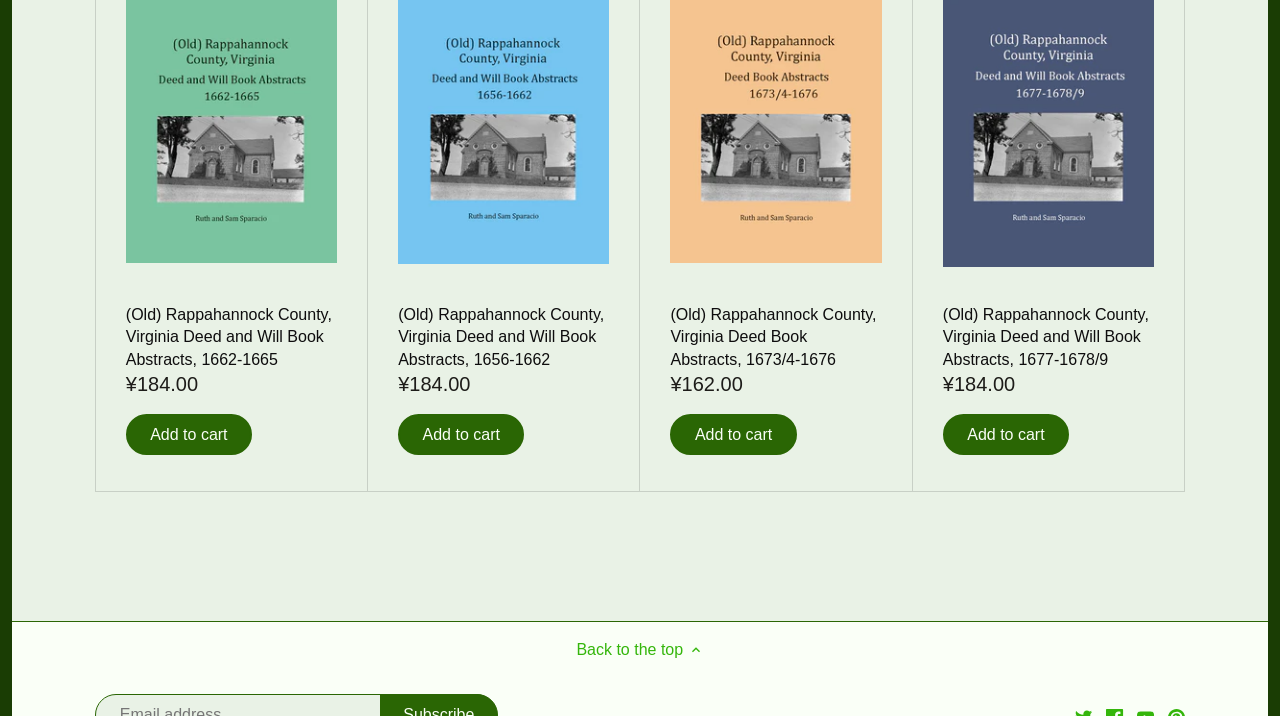Please look at the image and answer the question with a detailed explanation: What is the purpose of the 'Add to cart' button?

The 'Add to cart' button is likely used to add a book to a shopping cart, allowing users to purchase the book. This is a common functionality in e-commerce websites.